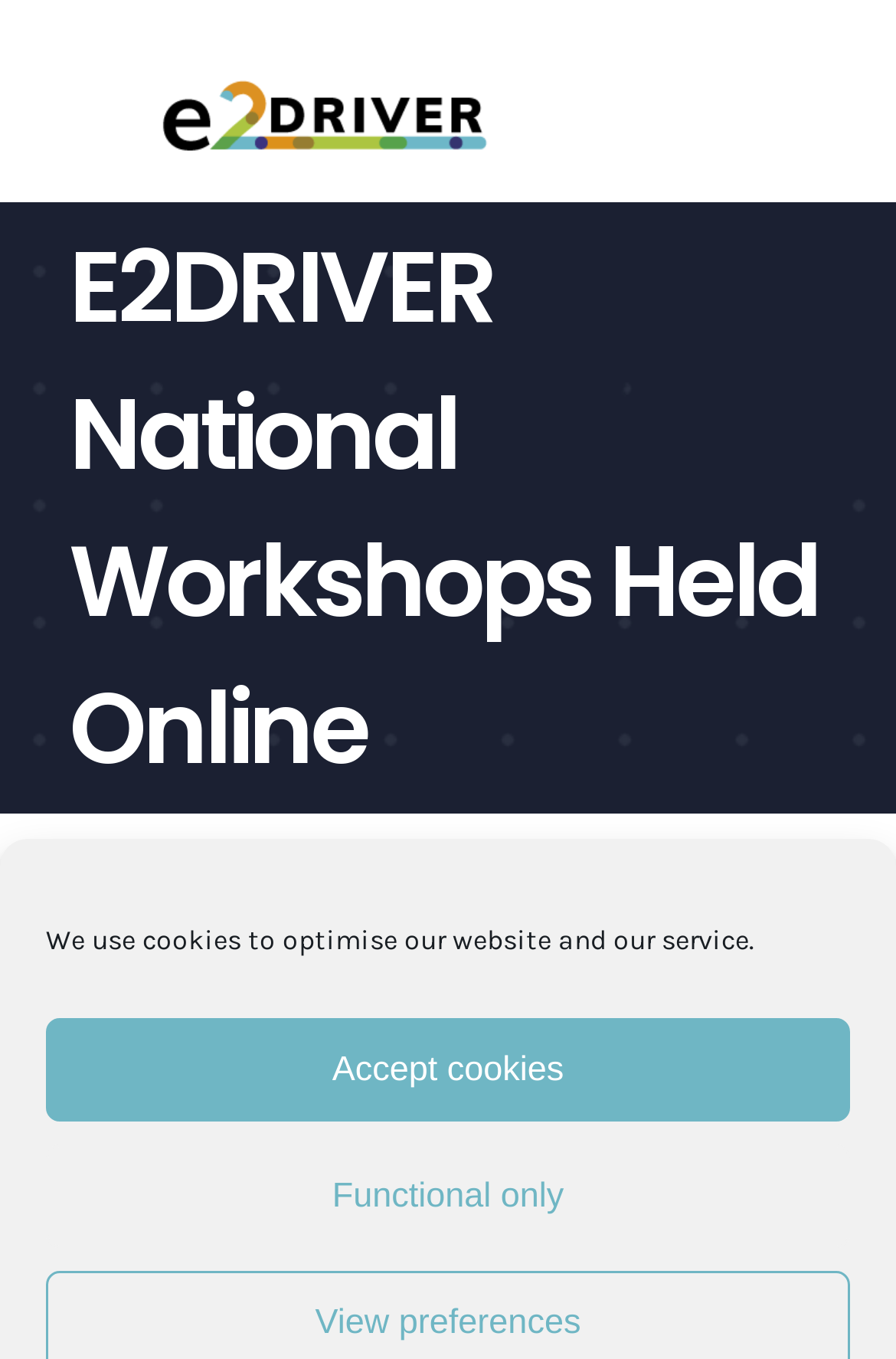Can you find the bounding box coordinates for the UI element given this description: "aria-label="Toggle Menu""? Provide the coordinates as four float numbers between 0 and 1: [left, top, right, bottom].

[0.827, 0.063, 0.962, 0.086]